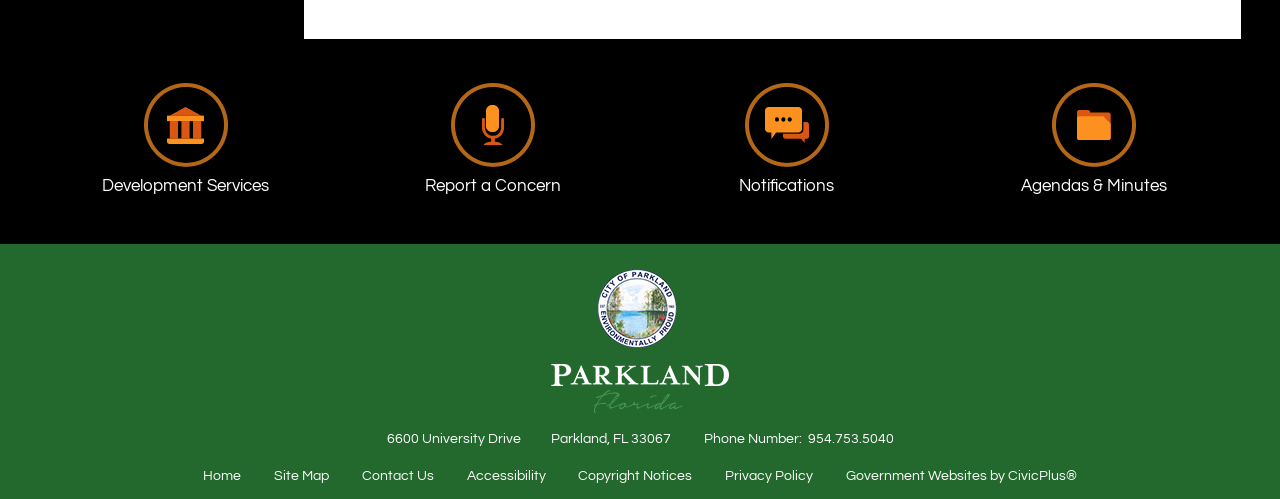What is the phone number listed on the webpage? Using the information from the screenshot, answer with a single word or phrase.

954.753.5040